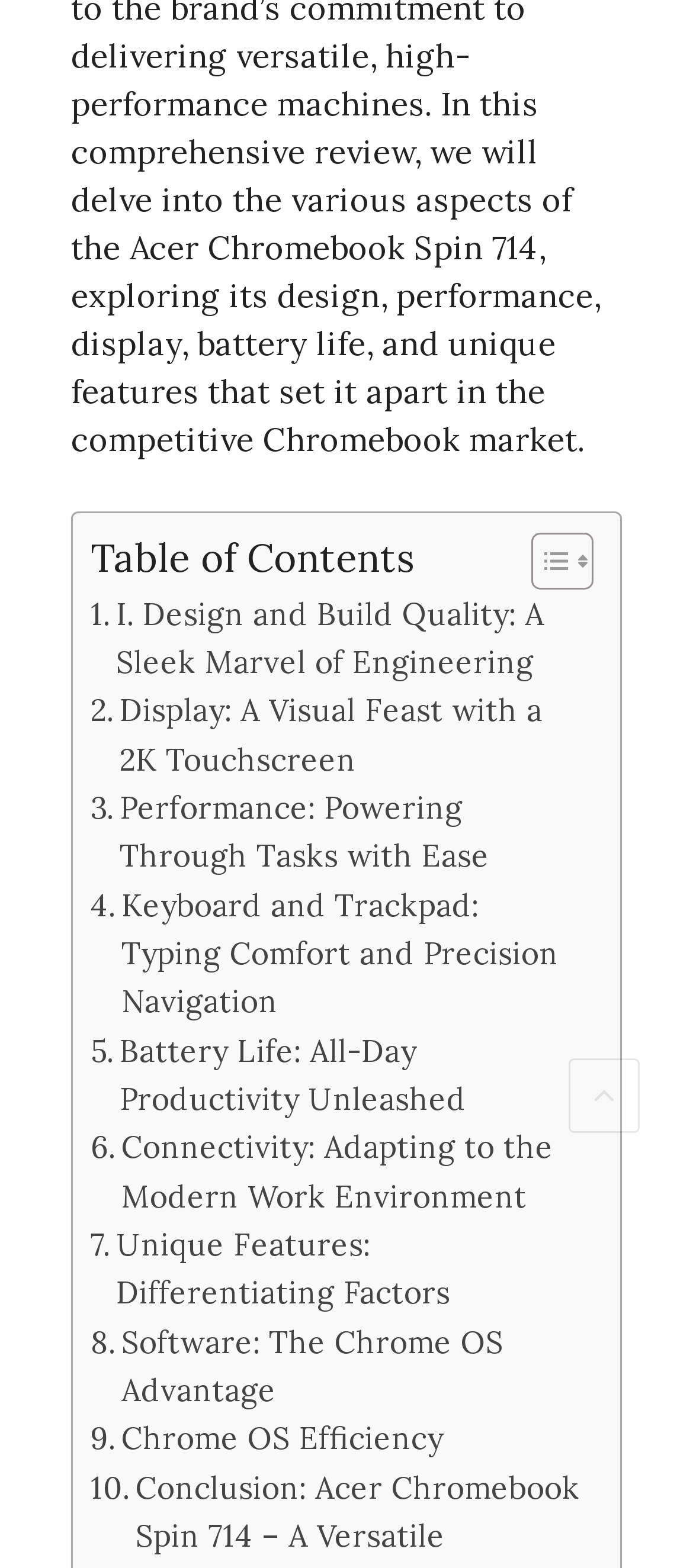Using the webpage screenshot and the element description Toggle, determine the bounding box coordinates. Specify the coordinates in the format (top-left x, top-left y, bottom-right x, bottom-right y) with values ranging from 0 to 1.

[0.728, 0.338, 0.844, 0.377]